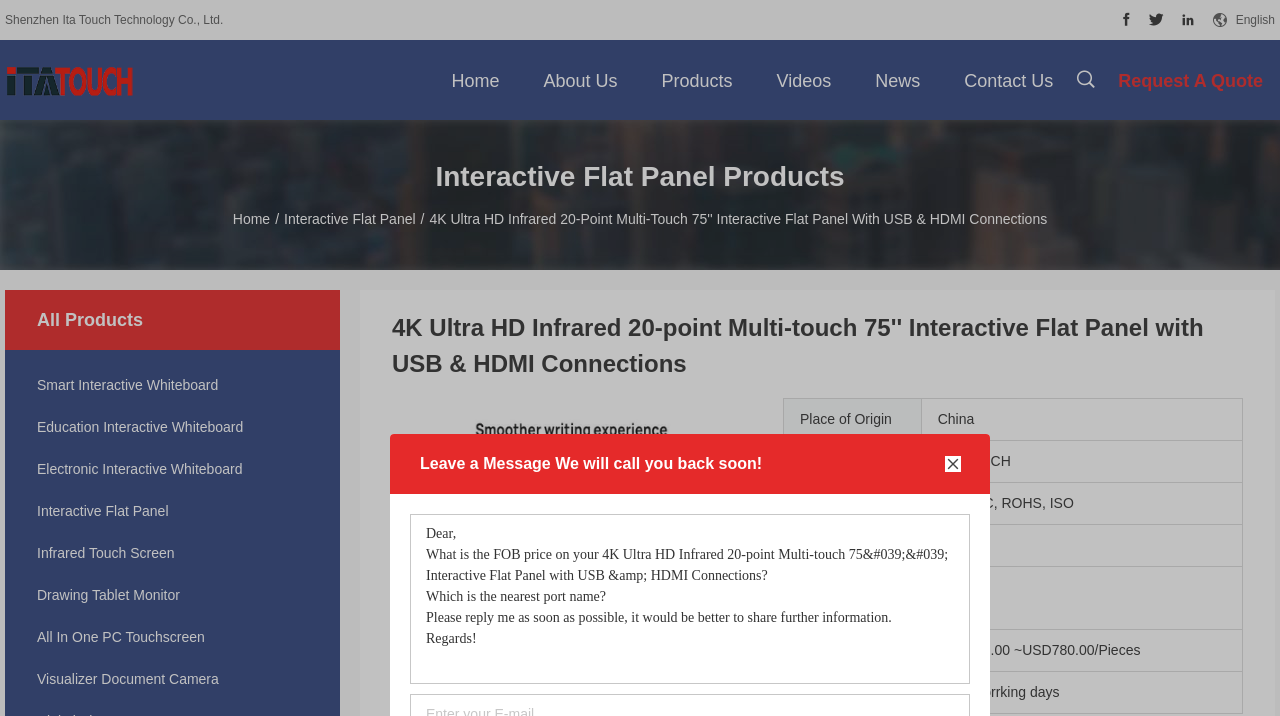What is the company name at the top left corner?
Please give a detailed and elaborate explanation in response to the question.

I found the company name by looking at the top left corner of the webpage, where I saw a static text element with the company name 'Shenzhen Ita Touch Technology Co., Ltd.'.